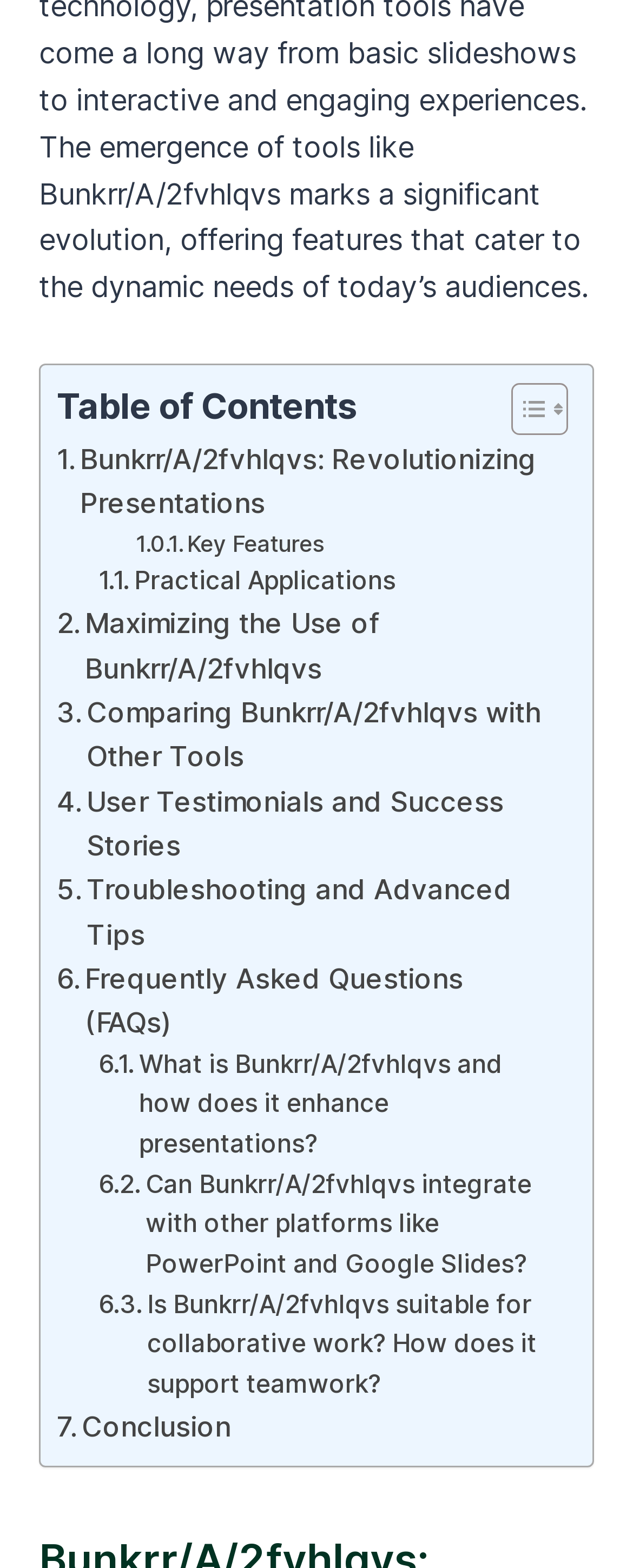Based on the element description Comparing Bunkrr/A/2fvhlqvs with Other Tools, identify the bounding box coordinates for the UI element. The coordinates should be in the format (top-left x, top-left y, bottom-right x, bottom-right y) and within the 0 to 1 range.

[0.09, 0.44, 0.885, 0.497]